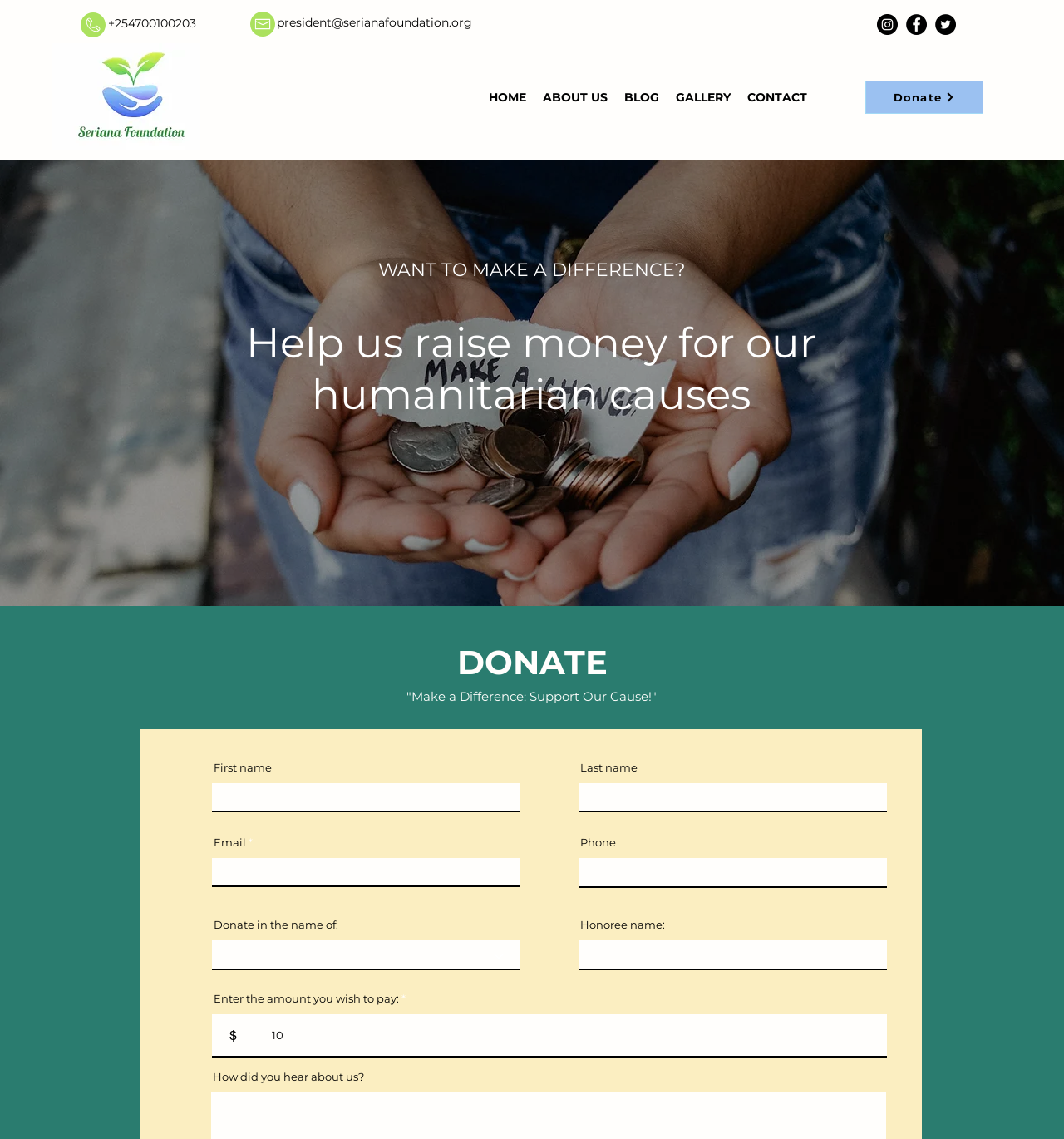What is the purpose of the webpage? Based on the image, give a response in one word or a short phrase.

To donate to humanitarian causes